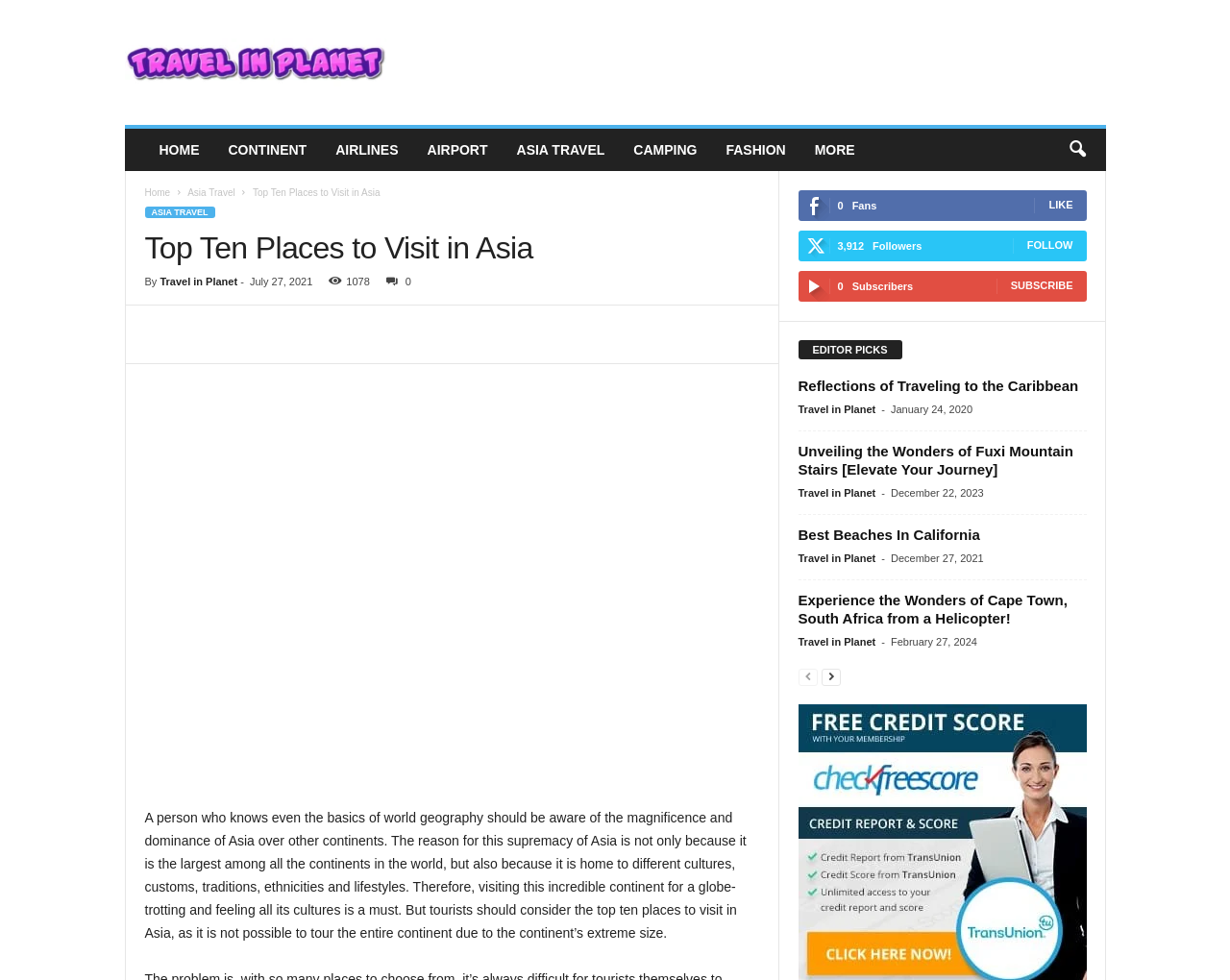Using the information shown in the image, answer the question with as much detail as possible: How many social media buttons are there?

I counted the number of social media buttons, which are 'LIKE', 'FOLLOW', and 'SUBSCRIBE'.